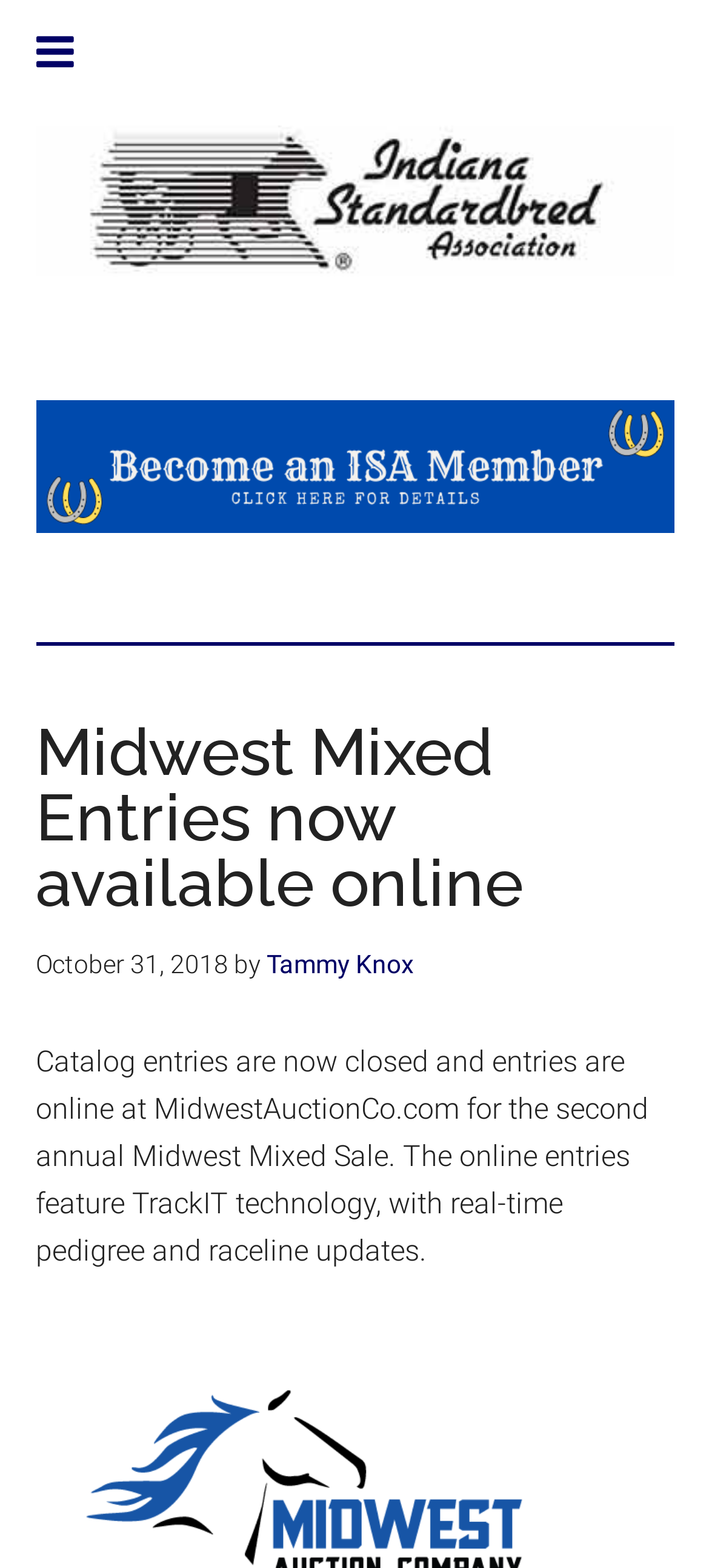Determine the bounding box coordinates for the HTML element mentioned in the following description: "Tammy Knox". The coordinates should be a list of four floats ranging from 0 to 1, represented as [left, top, right, bottom].

[0.376, 0.605, 0.583, 0.624]